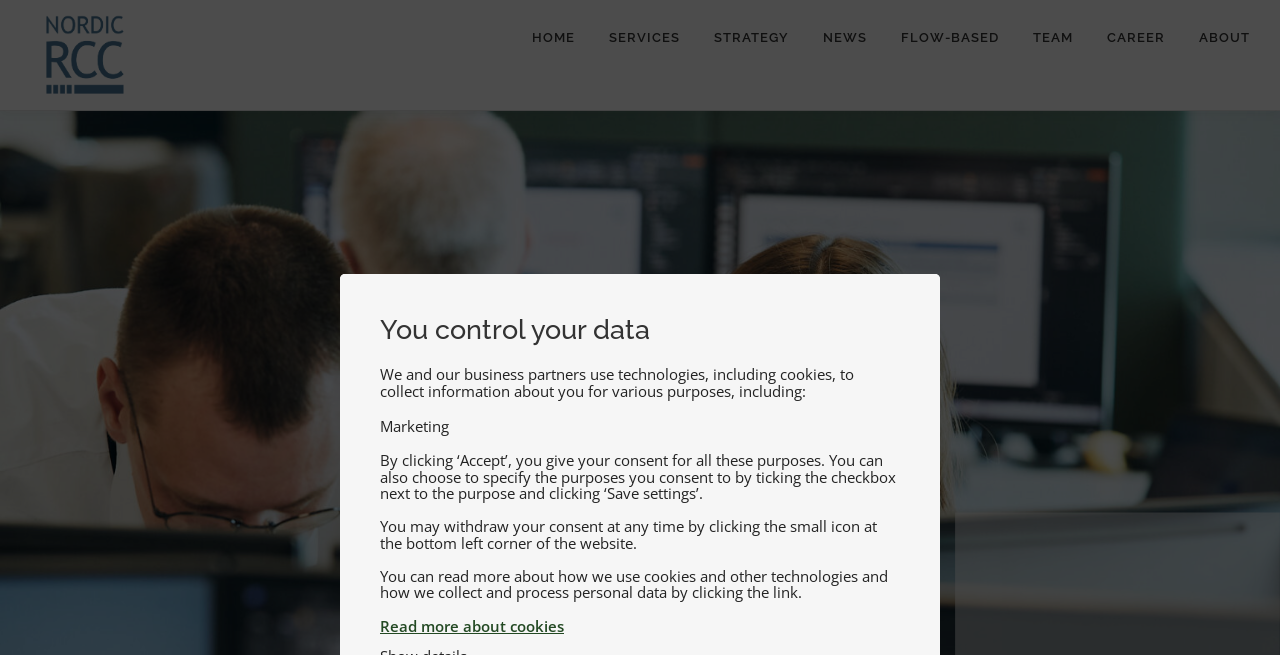Provide a comprehensive description of the webpage.

The webpage is about Employee Benefits at Nordic Regional Coordination Centre. At the top left corner, there is an image of the Nordic Regional Coordination Centre's logo, accompanied by a link to the organization's homepage. Below the logo, there is a navigation menu with links to various sections, including HOME, SERVICES, STRATEGY, NEWS, FLOW-BASED, TEAM, CAREER, and ABOUT.

On the main content area, there is a heading that reads "You control your data". Below the heading, there are three paragraphs of text that explain how users can control their data, including giving consent for specific purposes, withdrawing consent, and reading more about cookies and personal data. There is also a link to "Read more about cookies" at the bottom of the text.

The overall layout of the webpage is organized, with clear headings and concise text. The navigation menu is prominently displayed at the top, making it easy for users to access different sections of the website.